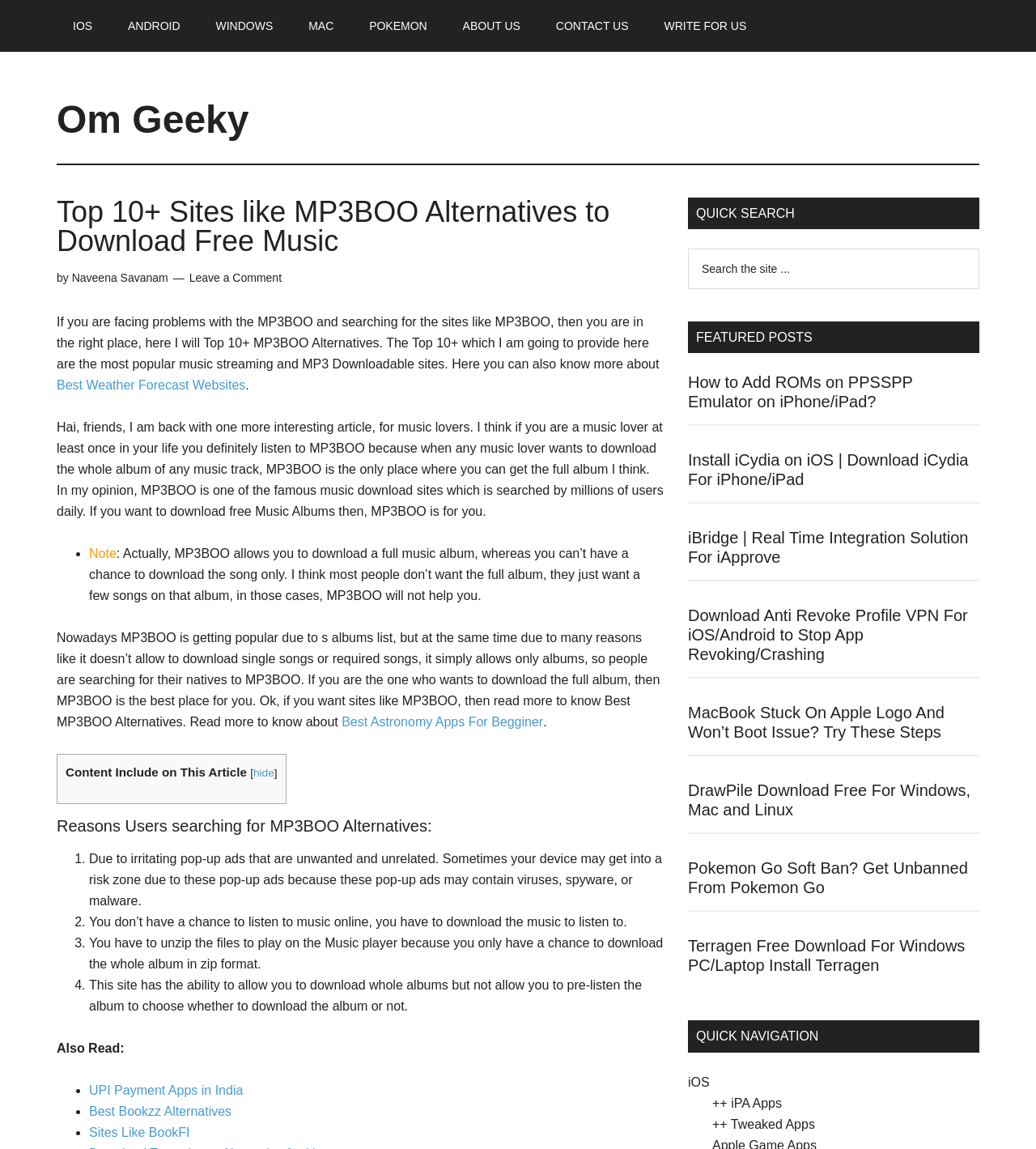Please determine the bounding box coordinates of the element's region to click in order to carry out the following instruction: "Check the 'FEATURED POSTS' section". The coordinates should be four float numbers between 0 and 1, i.e., [left, top, right, bottom].

[0.664, 0.28, 0.945, 0.308]